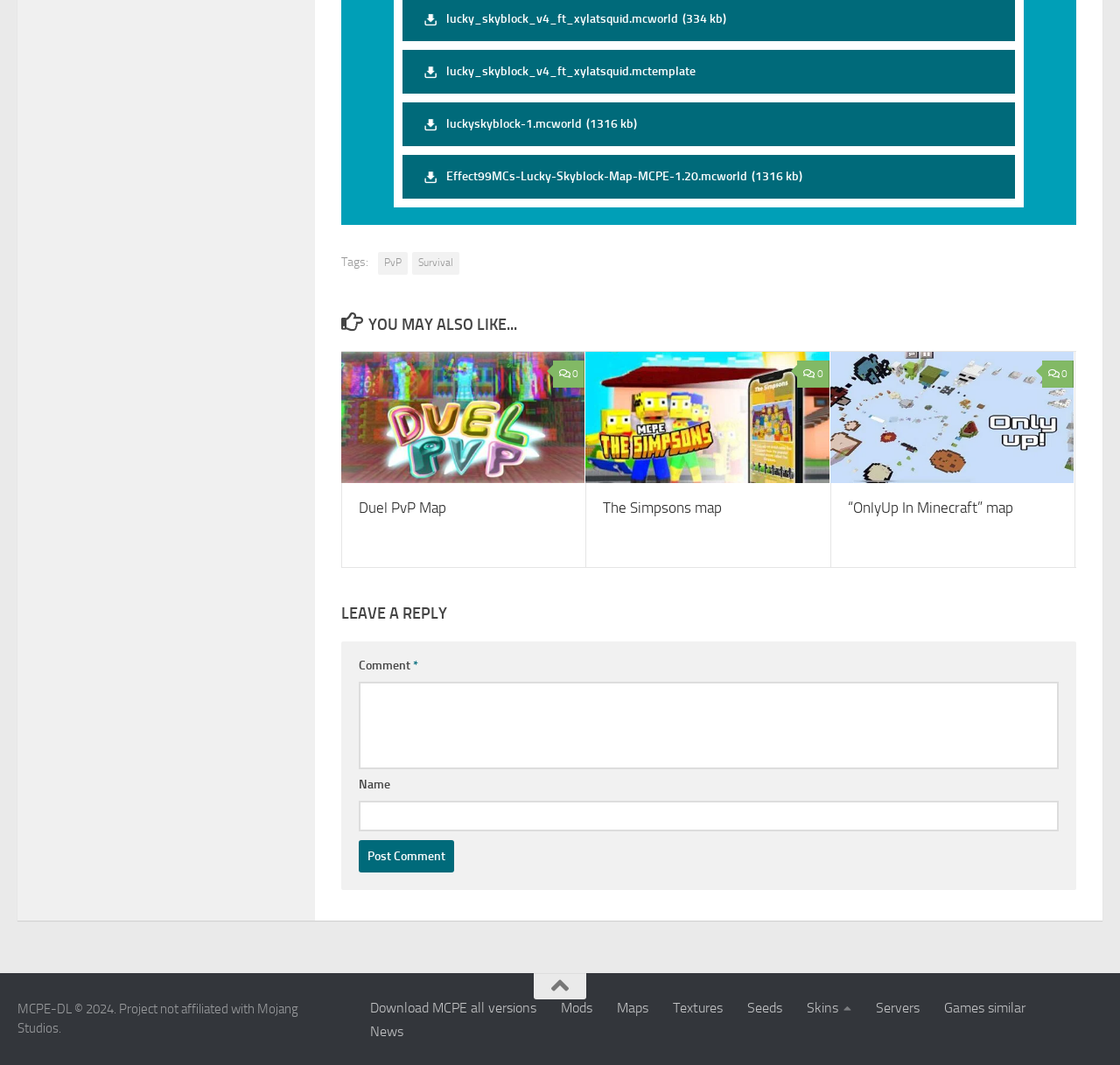Using the description: "Effect99MCs-Lucky-Skyblock-Map-MCPE-1.20.mcworld(1316 kb)", identify the bounding box of the corresponding UI element in the screenshot.

[0.359, 0.145, 0.906, 0.186]